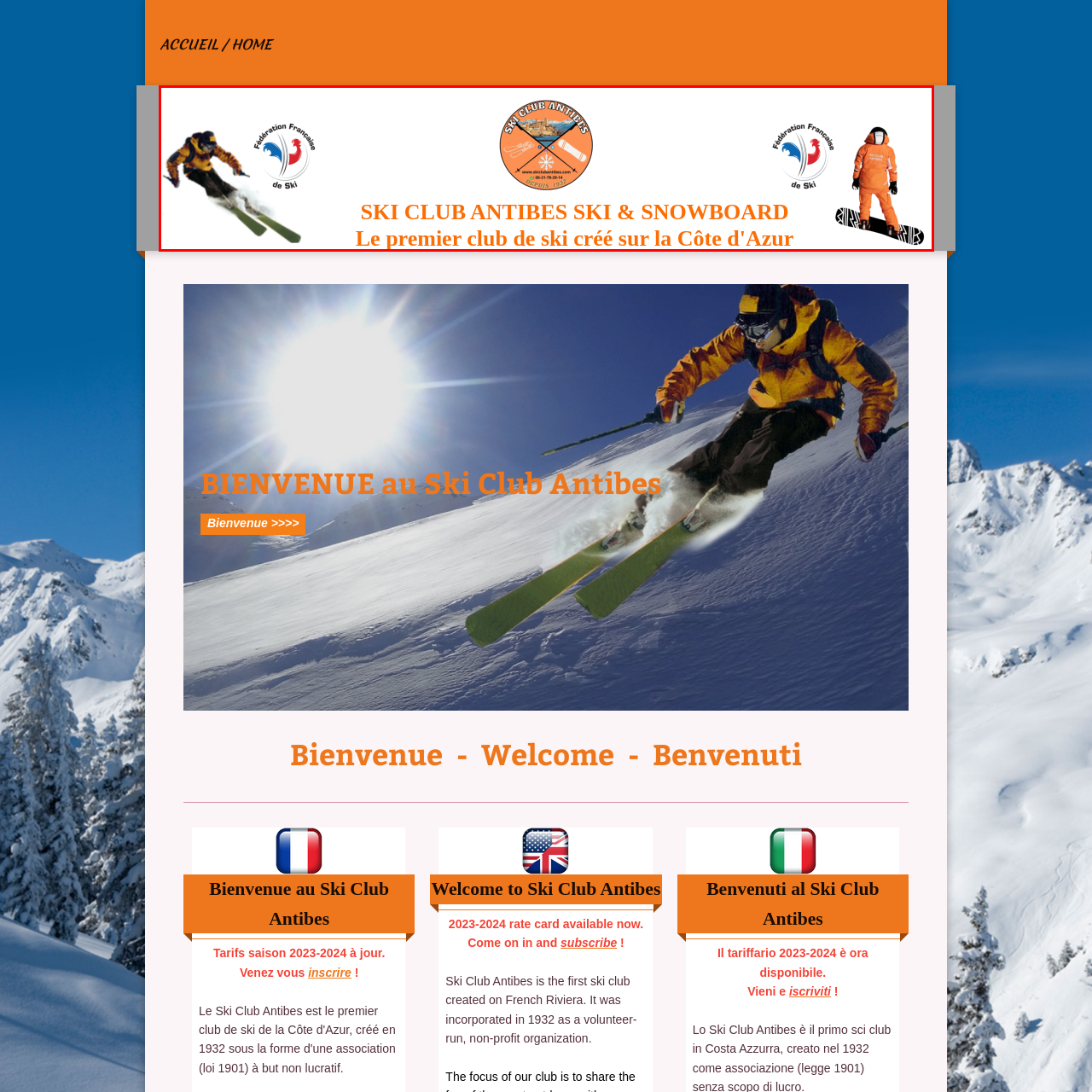Provide a comprehensive description of the content within the red-highlighted area of the image.

The image showcases the vibrant branding of the "Ski Club Antibes," a prominent ski and snowboard club located on the French Riviera. The club’s logo, prominently displayed in the center, features a stylized representation of skiing and snowboarding, alongside the organization's founding year, 1932, emphasizing its historical significance as the first ski club established in the region. Surrounding the logo are images of skiers and snowboarders in action, capturing the excitement and energy of winter sports.

Above the logo, the text reads "SKI CLUB ANTIBES SKI & SNOWBOARD" in bold, orange font, signifying the club's focus on both skiing and snowboarding activities. Below this, the slogan "Le premier club de ski créé sur la Côte d'Azur" translates to "The first ski club created on the Côte d'Azur," further highlighting the club's unique position and heritage.

In the corners, the logo of the "Fédération Française de Ski" emphasizes the club's affiliation with national ski organizations, asserting its commitment to quality and professionalism in promoting winter sports to the community. The overall design reflects a sense of adventure, history, and community-oriented spirit of the Ski Club Antibes.